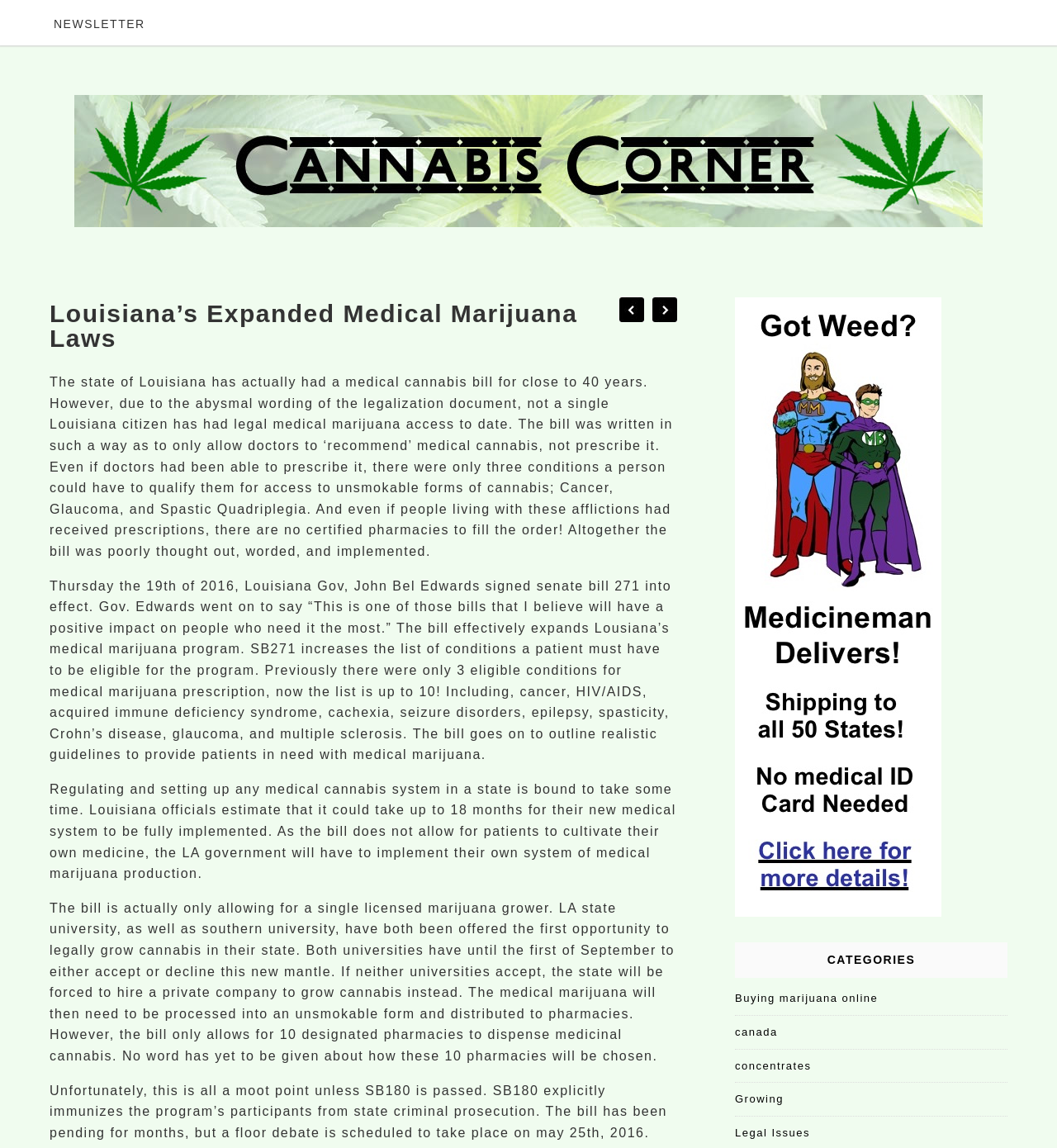Please extract the title of the webpage.

Louisiana’s Expanded Medical Marijuana Laws